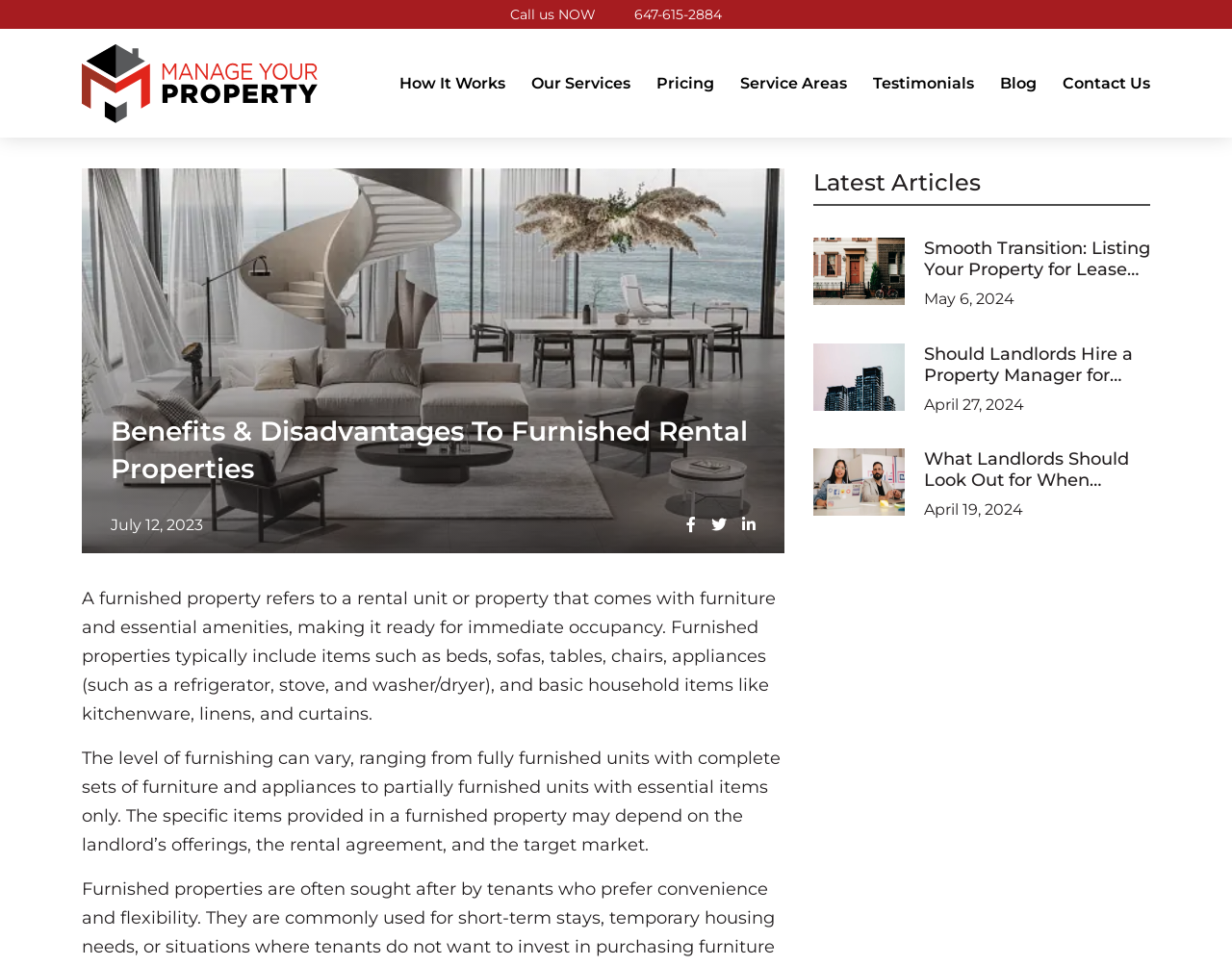Write an elaborate caption that captures the essence of the webpage.

This webpage is about the advantages and disadvantages of furnished rental properties. At the top, there is a call-to-action section with a "Call us NOW" text and a phone number "647-615-2884" next to it. Below this section, there is a navigation menu with links to "How It Works", "Our Services", "Pricing", "Service Areas", "Testimonials", "Blog", and "Contact Us".

On the left side of the page, there is a large image with a title "Benefits & Disadvantages To Furnished Rental Properties" and a heading with the same text. Below the image, there is a date "July 12, 2023" and three social media links.

The main content of the page is divided into two sections. The first section explains what furnished properties are, including the types of items that are typically included, and how the level of furnishing can vary. The second section is a list of latest articles, with three article previews. Each preview includes a thumbnail image, a title, and a date. The article titles are "Smooth Transition: Listing Your Property for Lease with a Current Tenant", "Should Landlords Hire a Property Manager for Their Condo Unit?", and "What Landlords Should Look Out for When Reviewing Tenant Applications".